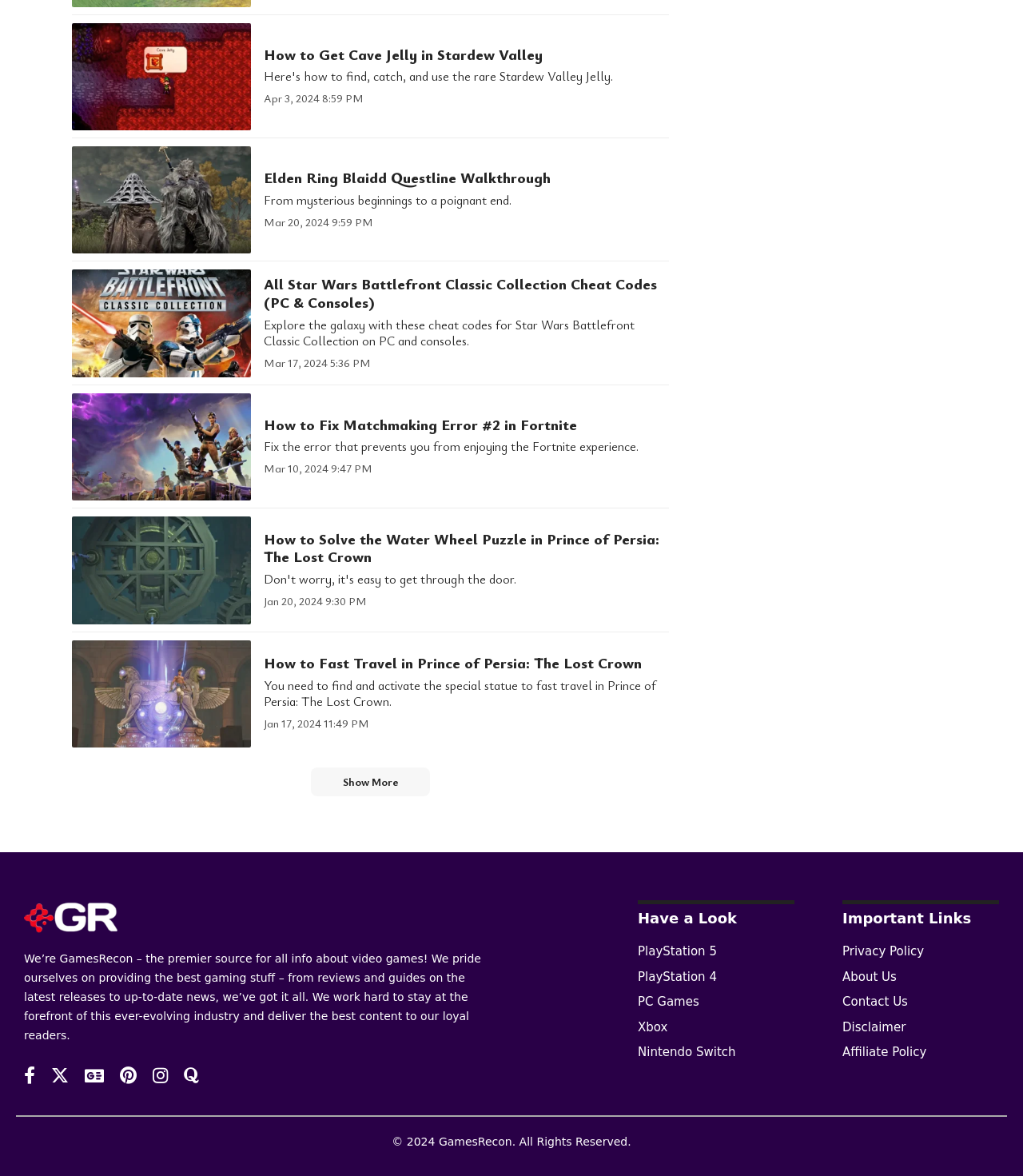Pinpoint the bounding box coordinates of the clickable area necessary to execute the following instruction: "Check the 'Privacy Policy'". The coordinates should be given as four float numbers between 0 and 1, namely [left, top, right, bottom].

[0.823, 0.801, 0.977, 0.82]